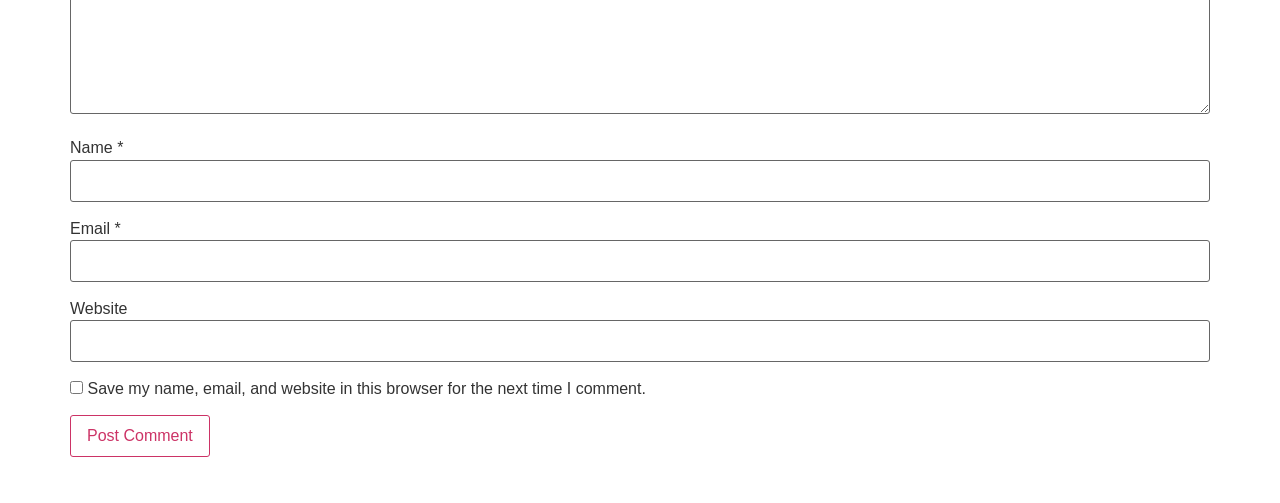Use a single word or phrase to answer the question:
What is the first field to fill in the form?

Name